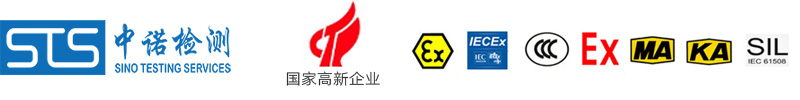Give a one-word or phrase response to the following question: What is the Chinese name of the company?

中诺检测